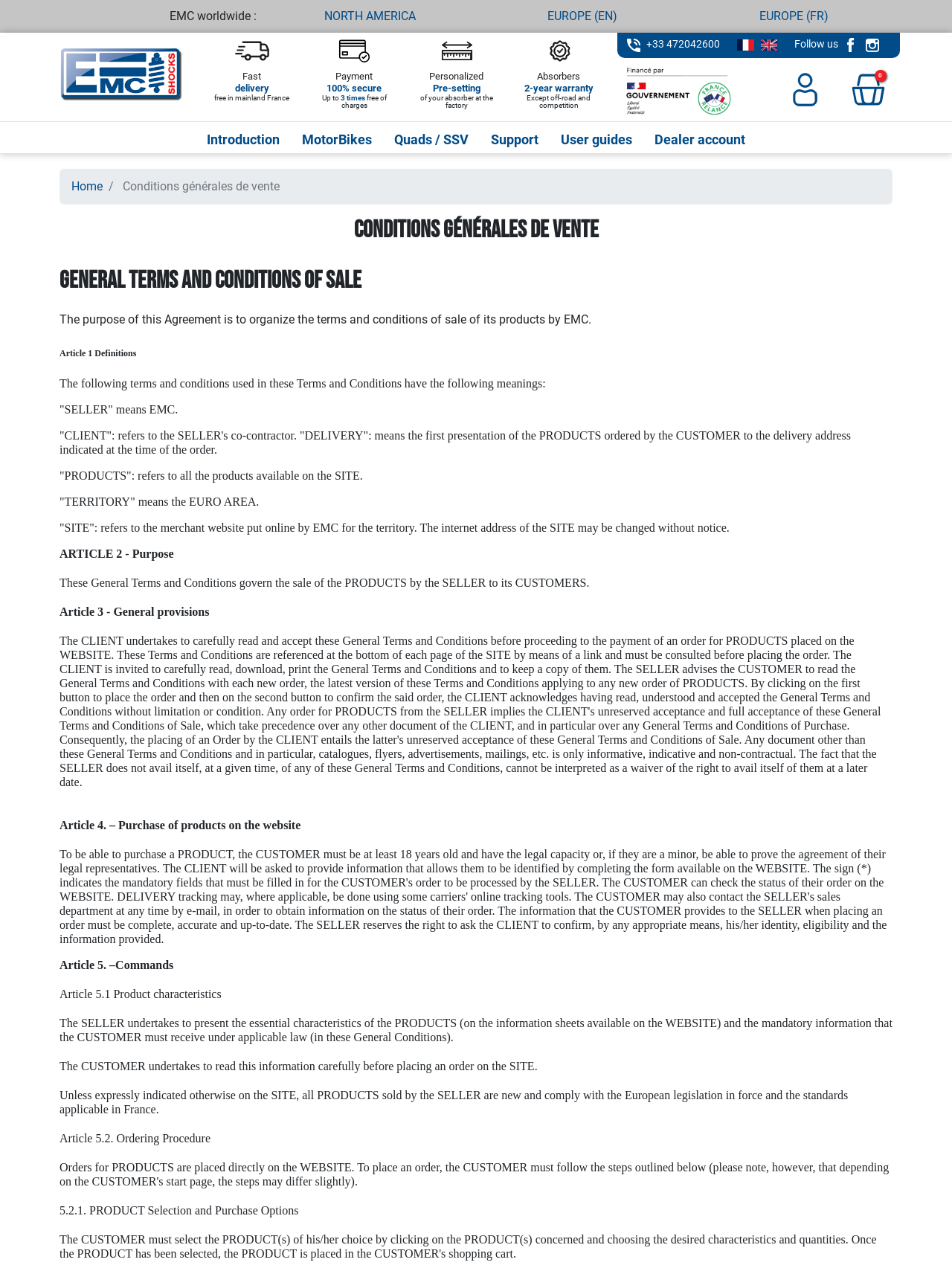Extract the bounding box coordinates for the described element: "Quads / SSV". The coordinates should be represented as four float numbers between 0 and 1: [left, top, right, bottom].

[0.402, 0.099, 0.504, 0.121]